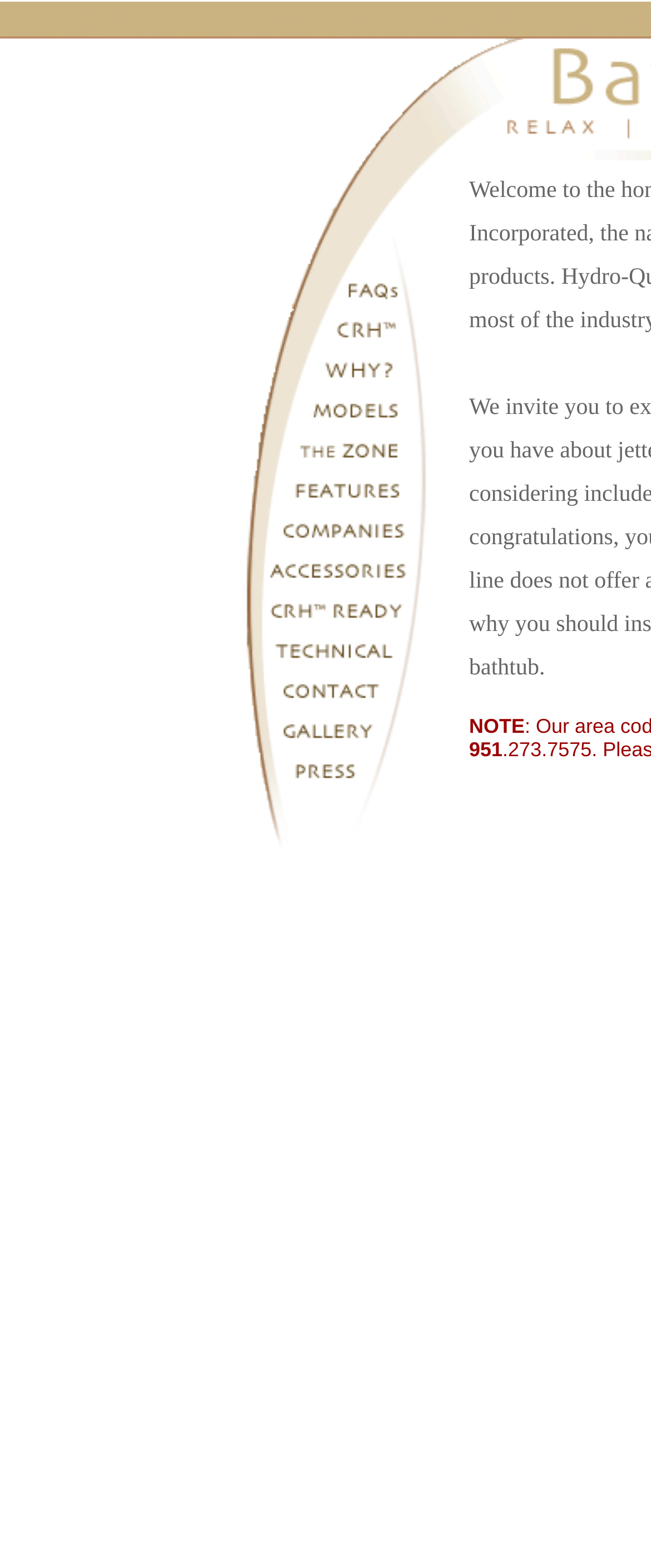Locate the bounding box coordinates of the clickable area needed to fulfill the instruction: "Click on 'Republic or Democratic?'".

None